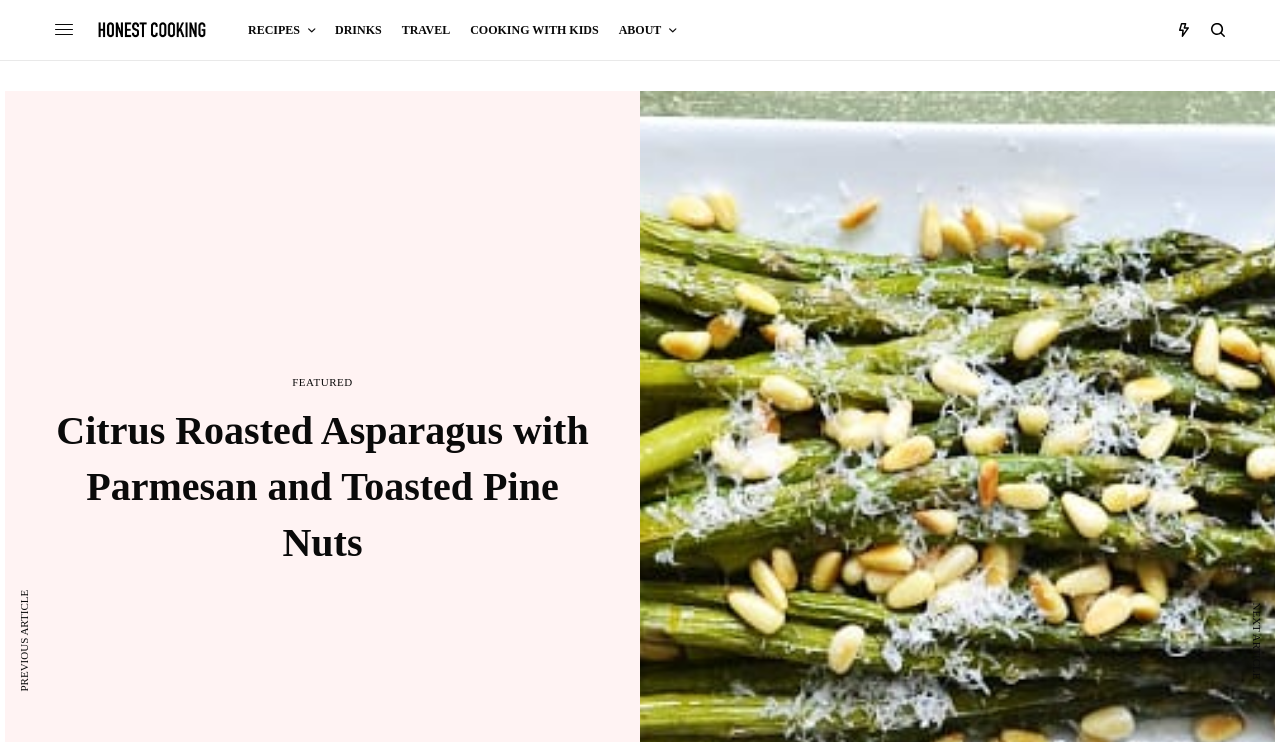How many images are on the page?
Using the screenshot, give a one-word or short phrase answer.

4